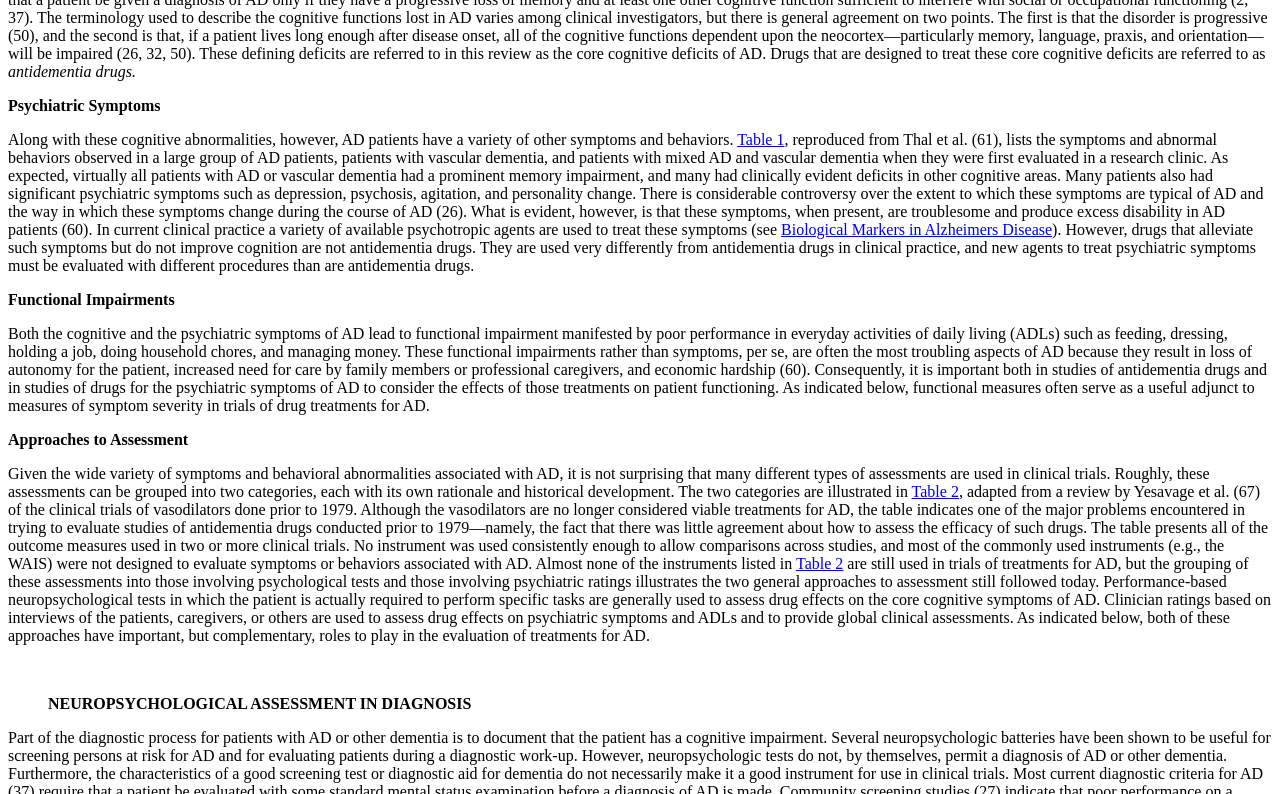Extract the bounding box coordinates for the UI element described as: "Table 2".

[0.712, 0.608, 0.749, 0.63]